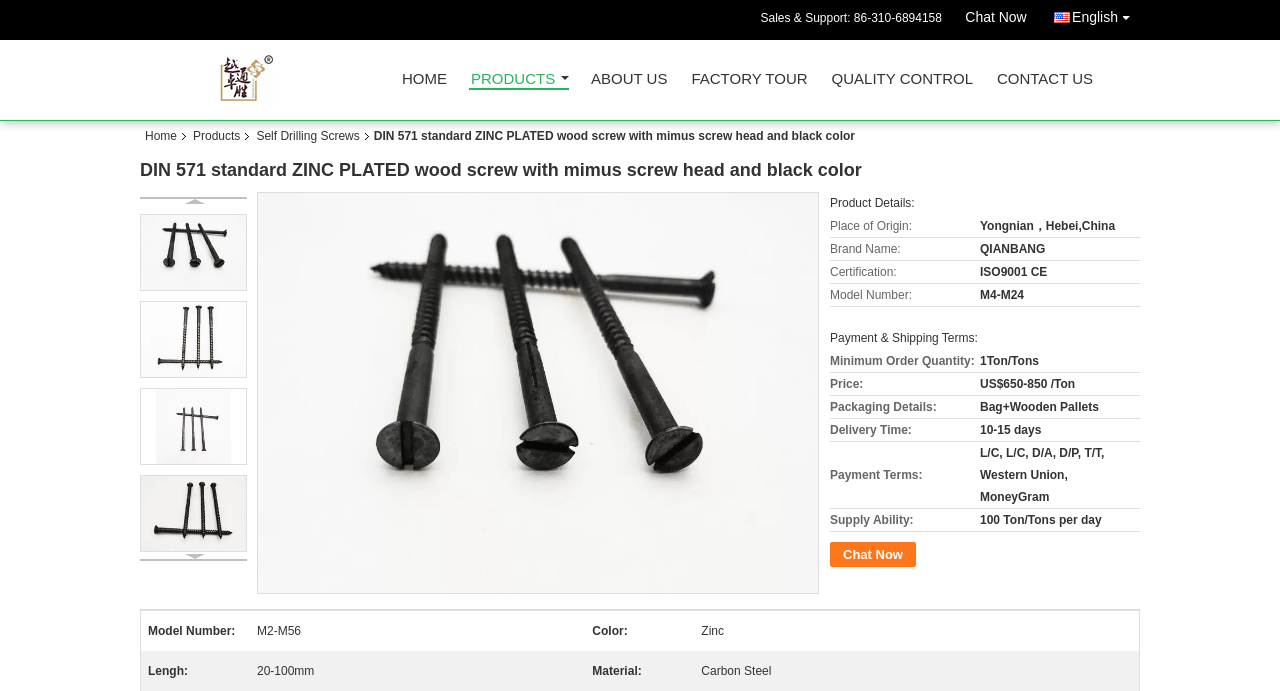What is the payment term?
From the image, provide a succinct answer in one word or a short phrase.

L/C, L/C, D/A, D/P, T/T, Western Union, MoneyGram